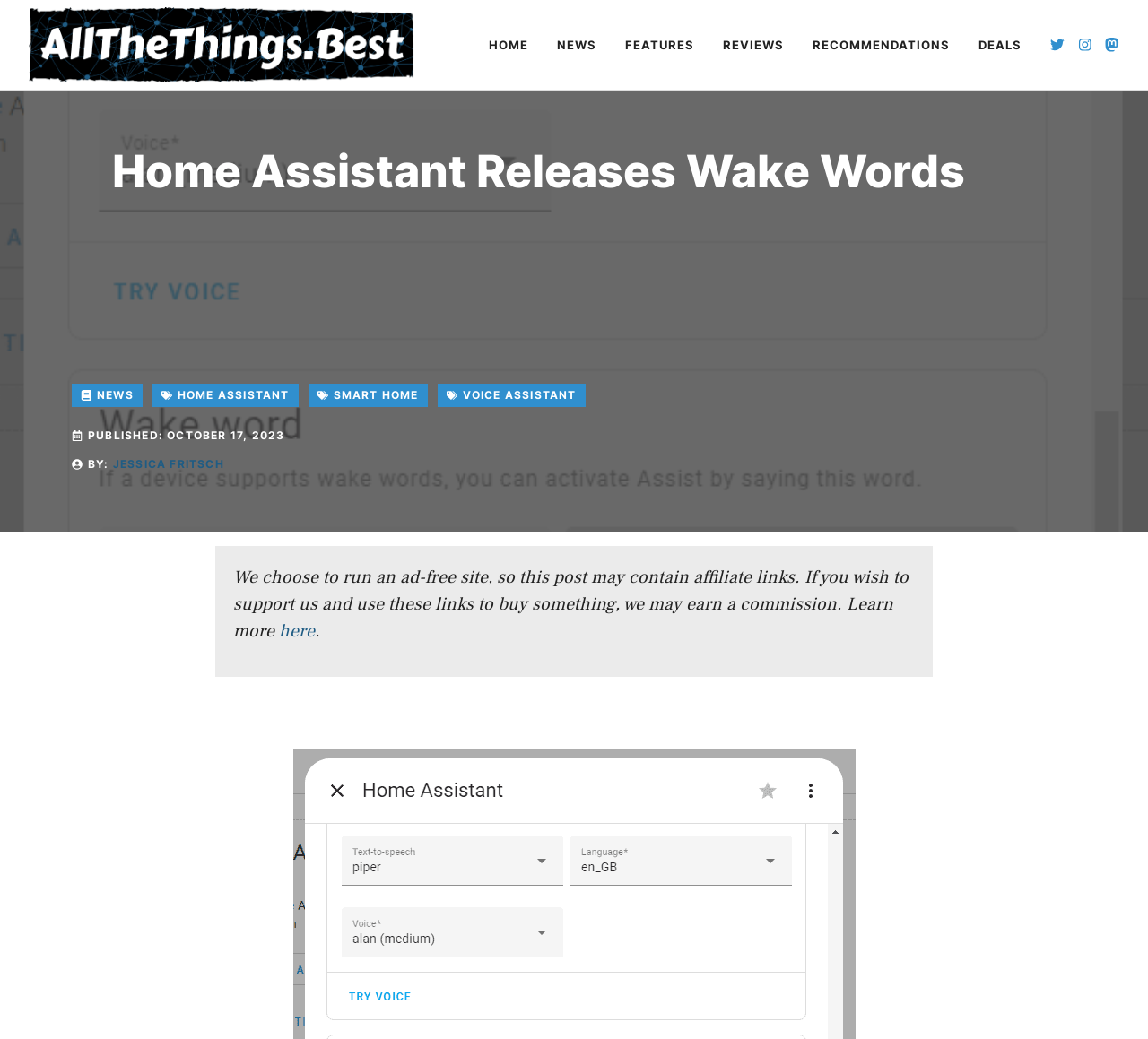Predict the bounding box of the UI element that fits this description: "Jessica Fritsch".

[0.098, 0.44, 0.195, 0.453]